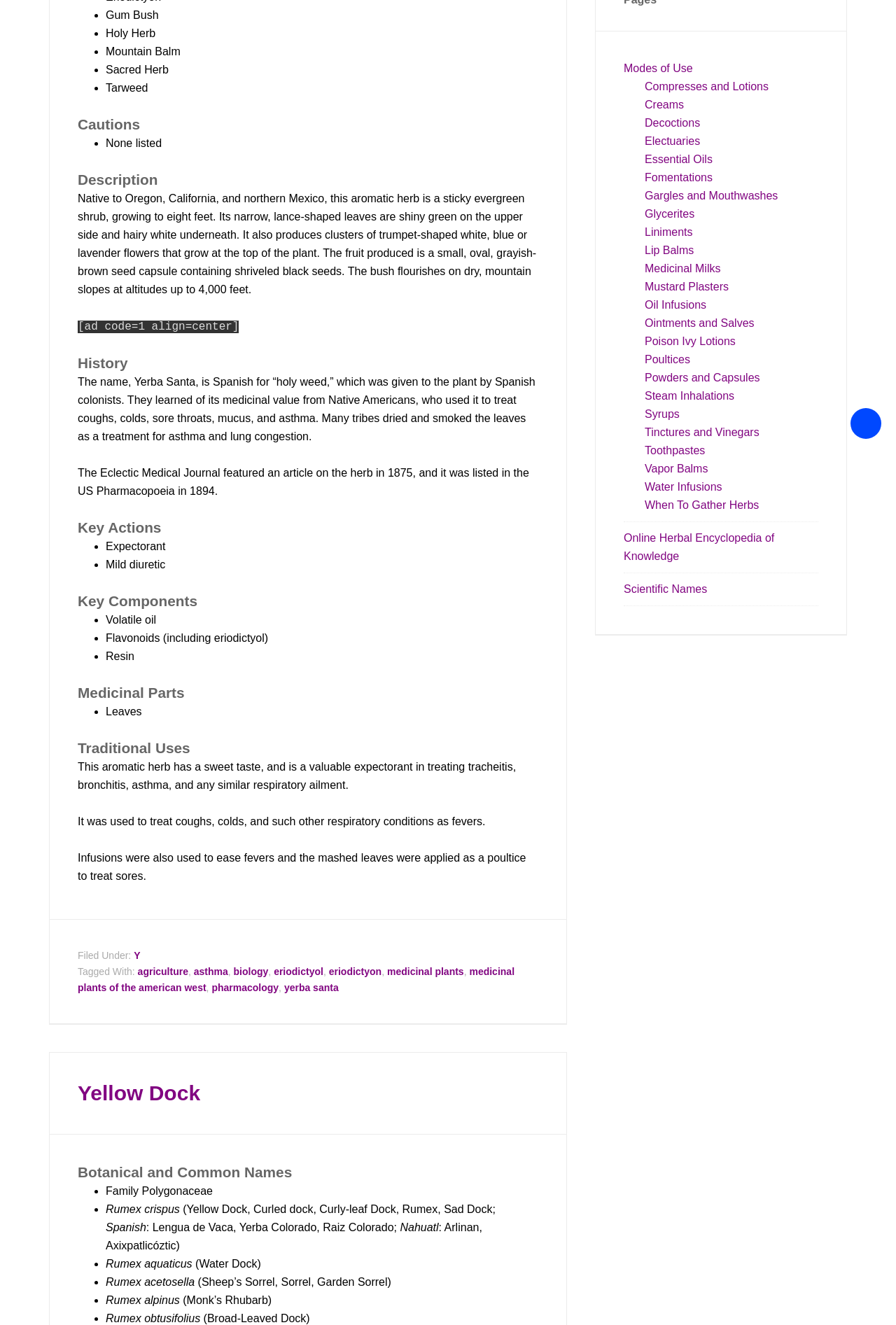Using the element description provided, determine the bounding box coordinates in the format (top-left x, top-left y, bottom-right x, bottom-right y). Ensure that all values are floating point numbers between 0 and 1. Element description: Liniments

[0.72, 0.171, 0.773, 0.18]